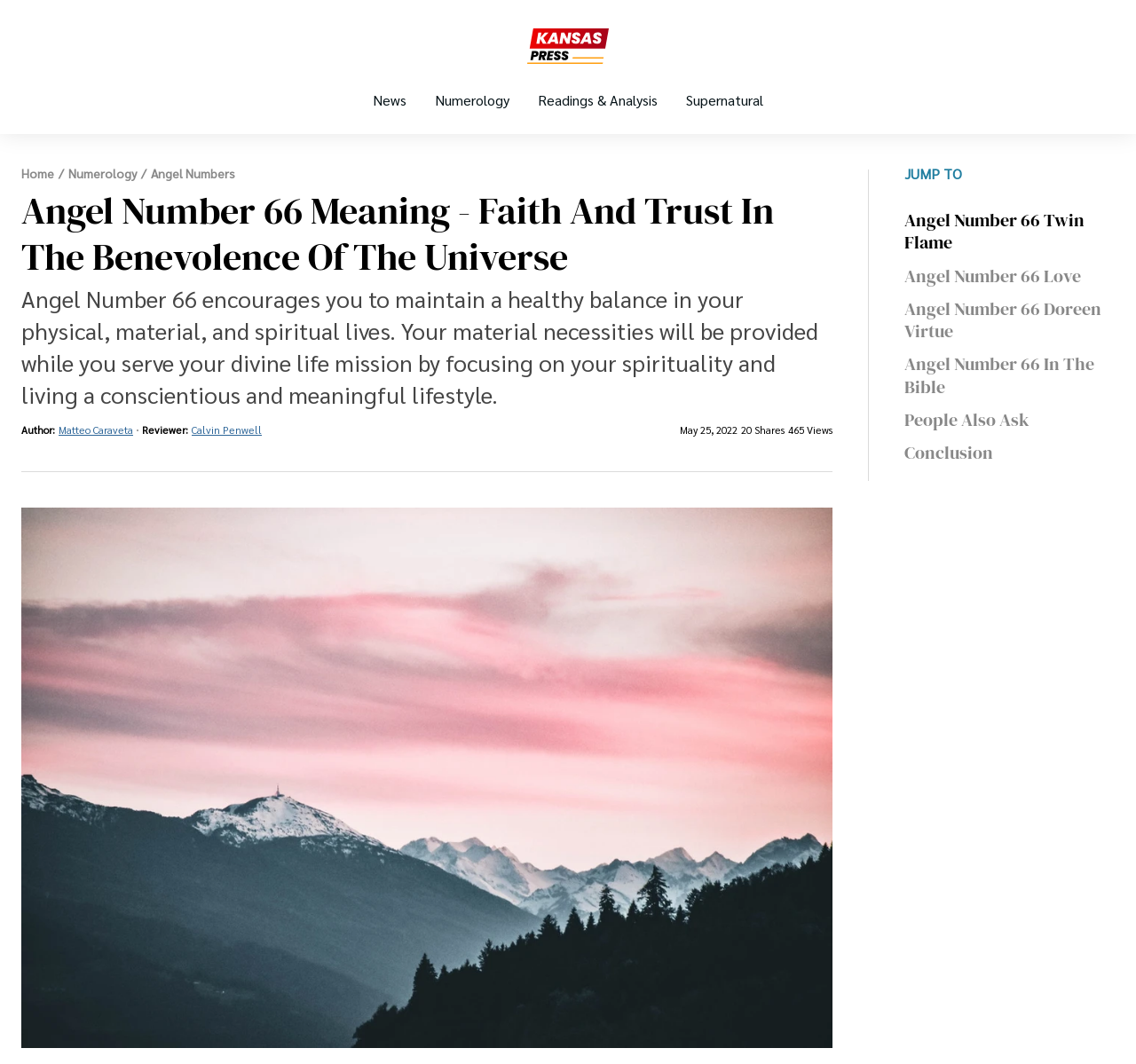What is the name of the reviewer of this article?
Using the image as a reference, give an elaborate response to the question.

I found the reviewer's name by looking at the text 'Reviewer:' and the corresponding text next to it, which is 'Calvin Penwell'.